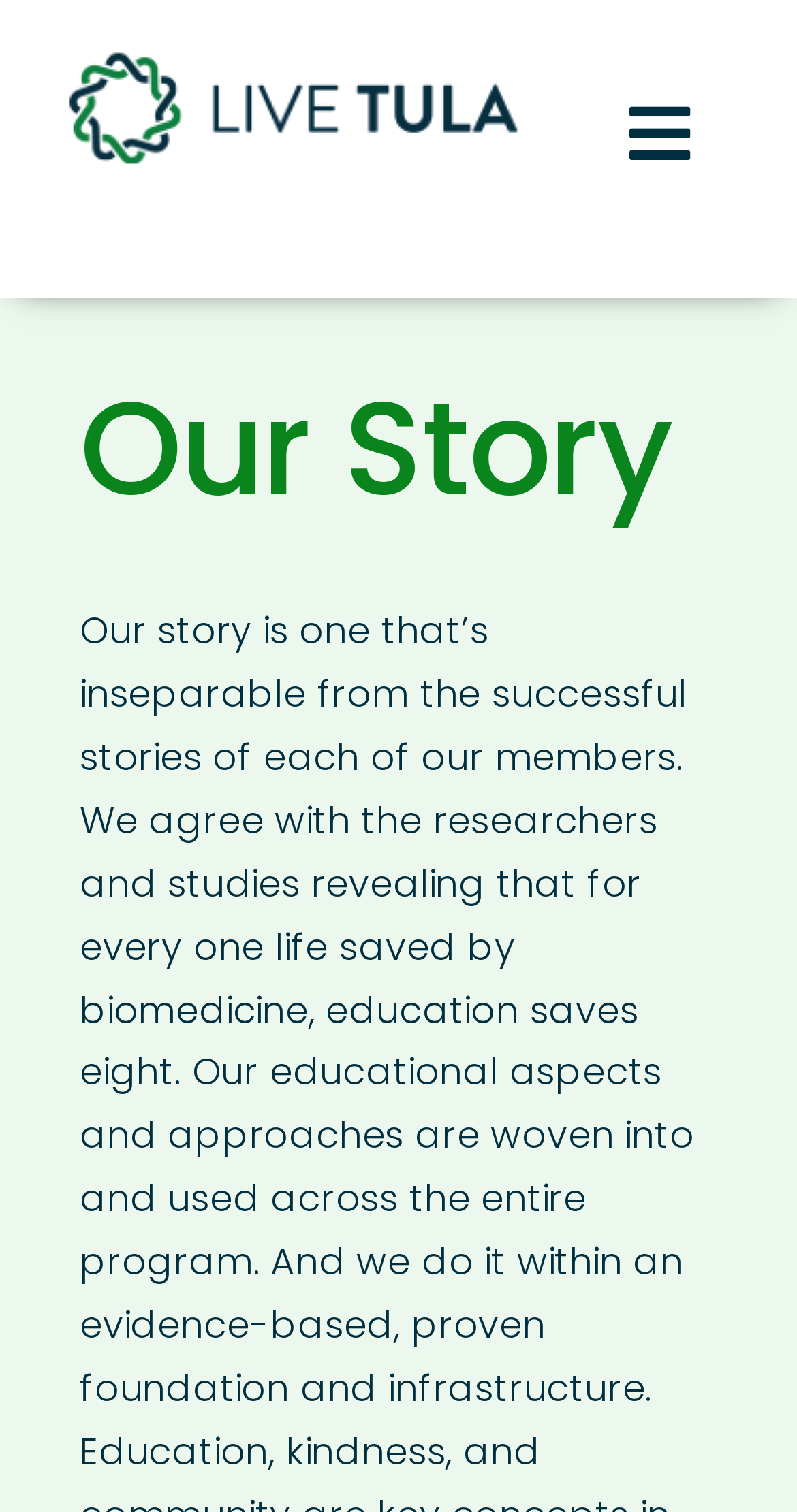What is the purpose of the button with the toggle icon?
Answer the question with a single word or phrase derived from the image.

Toggle Navigation